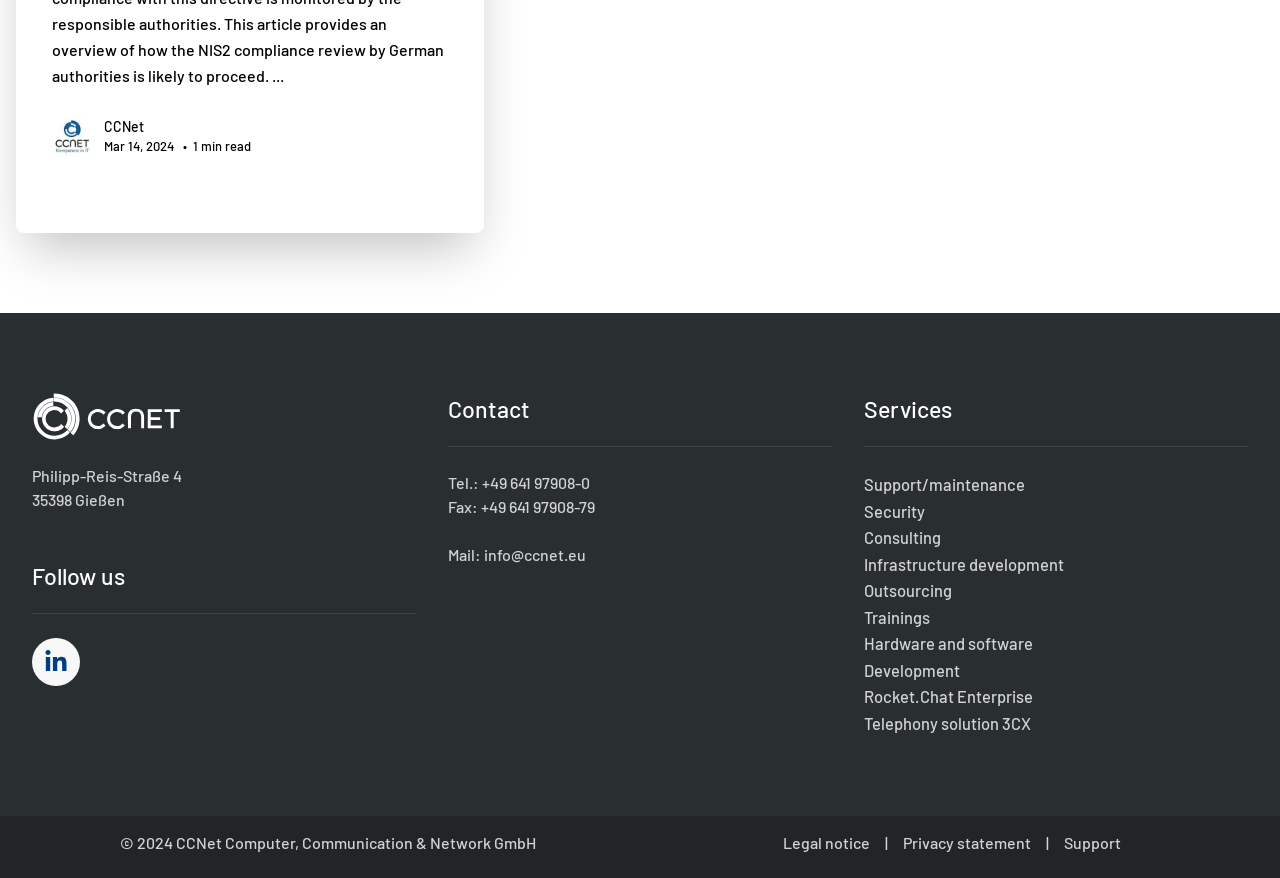What services does the company offer?
Provide a one-word or short-phrase answer based on the image.

Support/maintenance, Security, Consulting, etc.